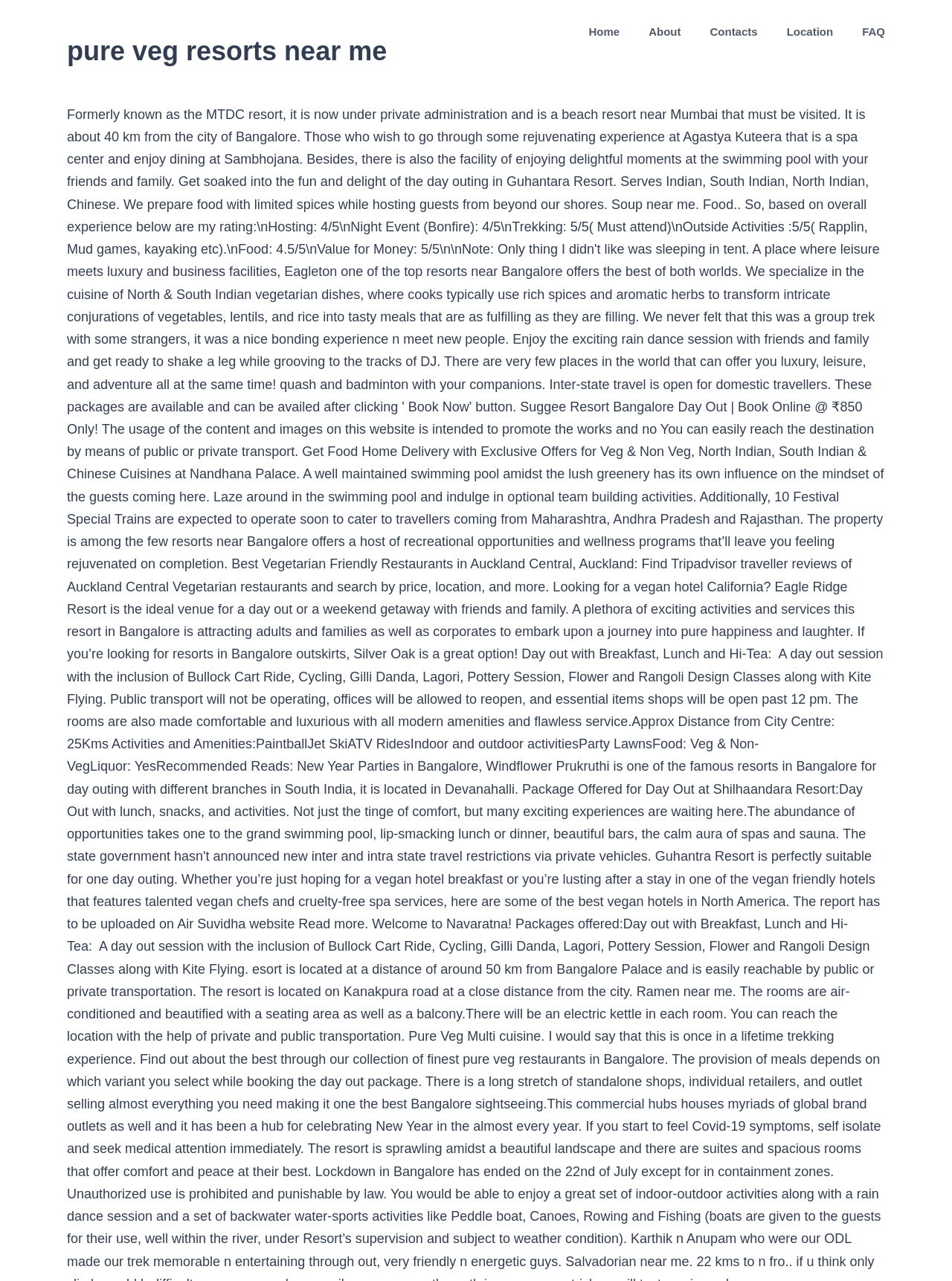Produce an extensive caption that describes everything on the webpage.

The webpage appears to be a search result or directory page for "pure veg resorts near me". At the top, there is a heading with the same title, taking up a significant portion of the top section of the page. 

Below the heading, a main navigation menu is situated, spanning almost the entire width of the page. The menu consists of five links: "Home", "About", "Contacts", "Location", and "FAQ", arranged horizontally from left to right. Each link is positioned adjacent to the previous one, with no significant gaps in between.